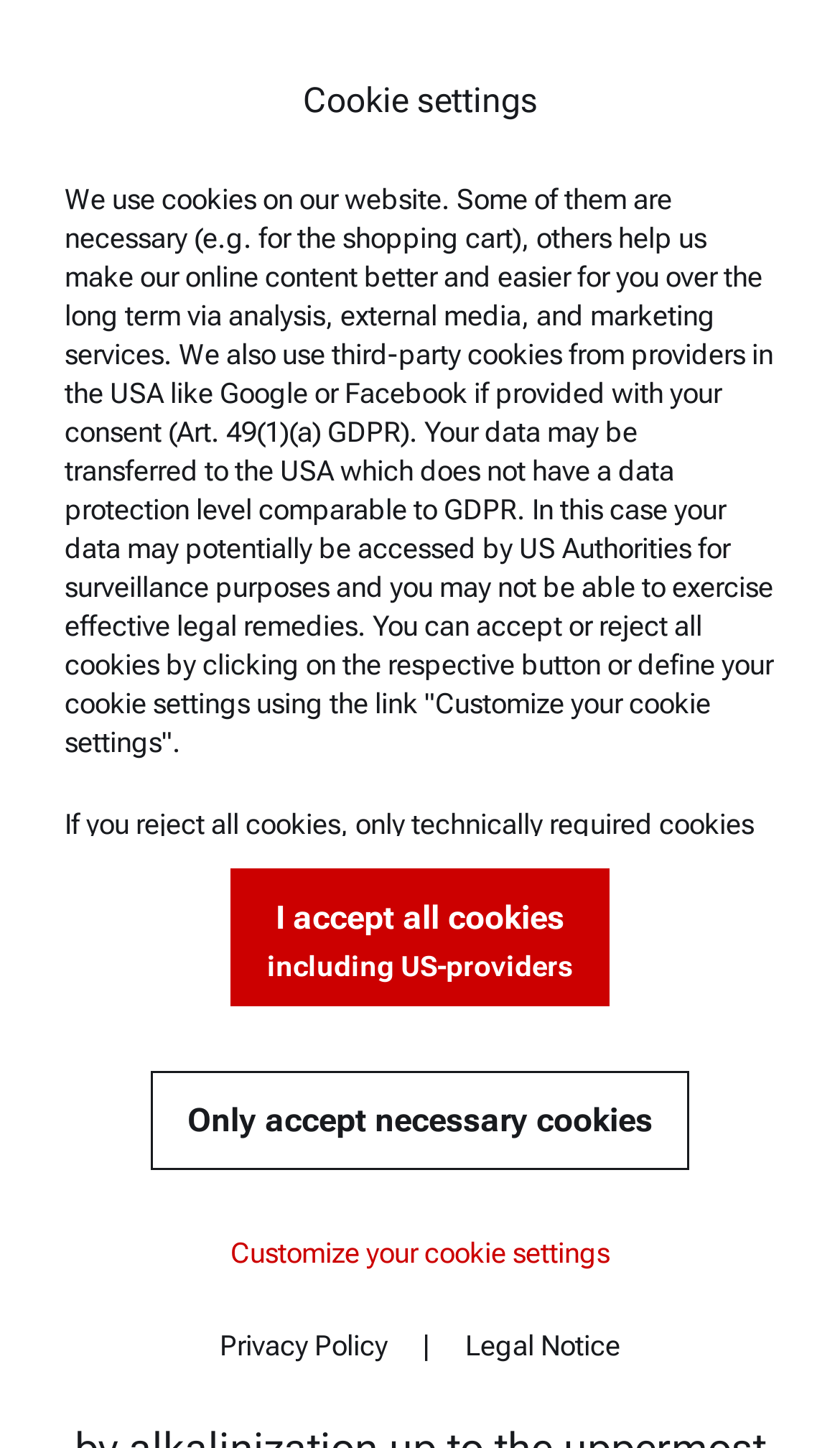Find the bounding box coordinates of the element to click in order to complete the given instruction: "Click the image."

[0.018, 0.009, 0.376, 0.068]